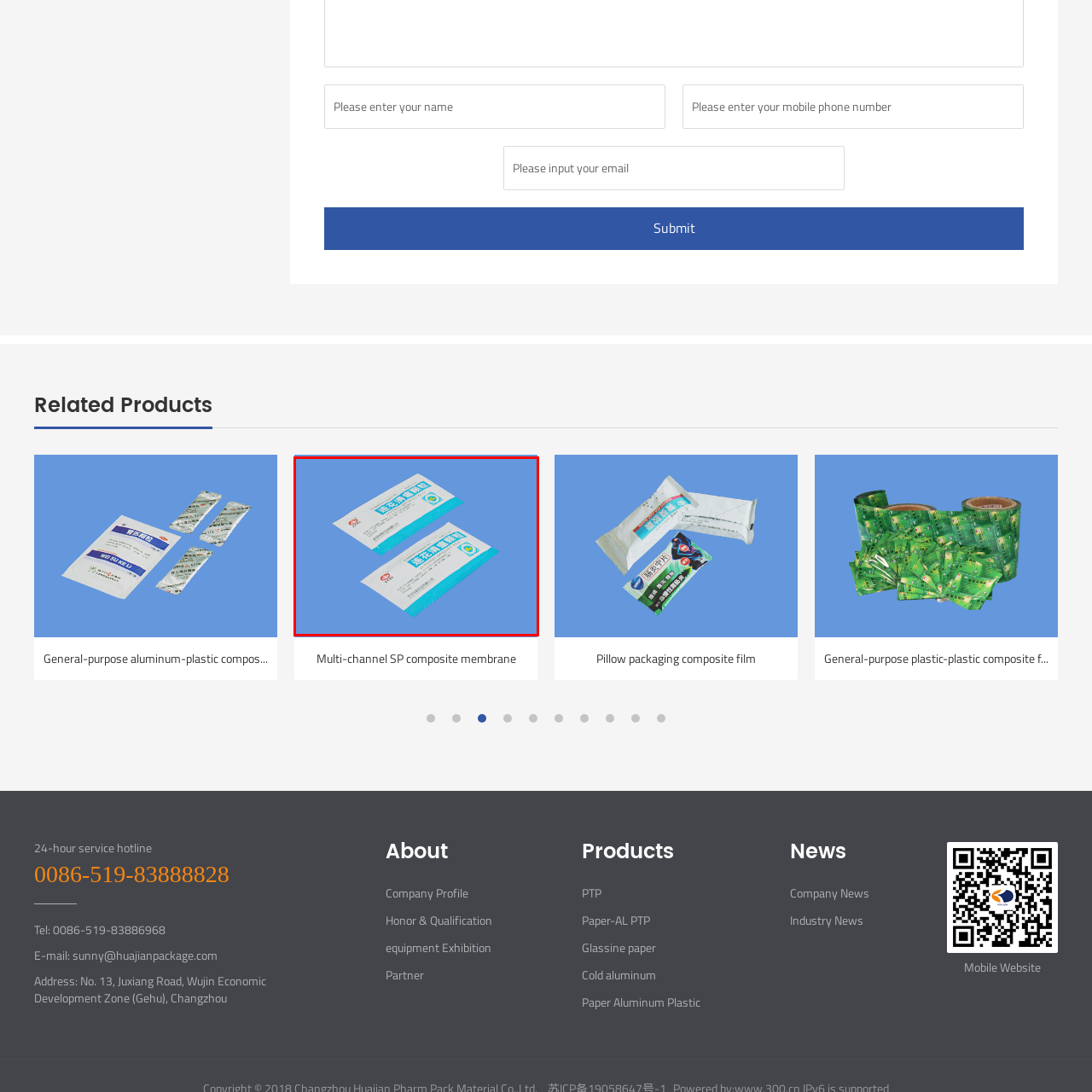Look at the image within the red outlined box, What is the purpose of the solid blue backdrop? Provide a one-word or brief phrase answer.

To enhance visibility